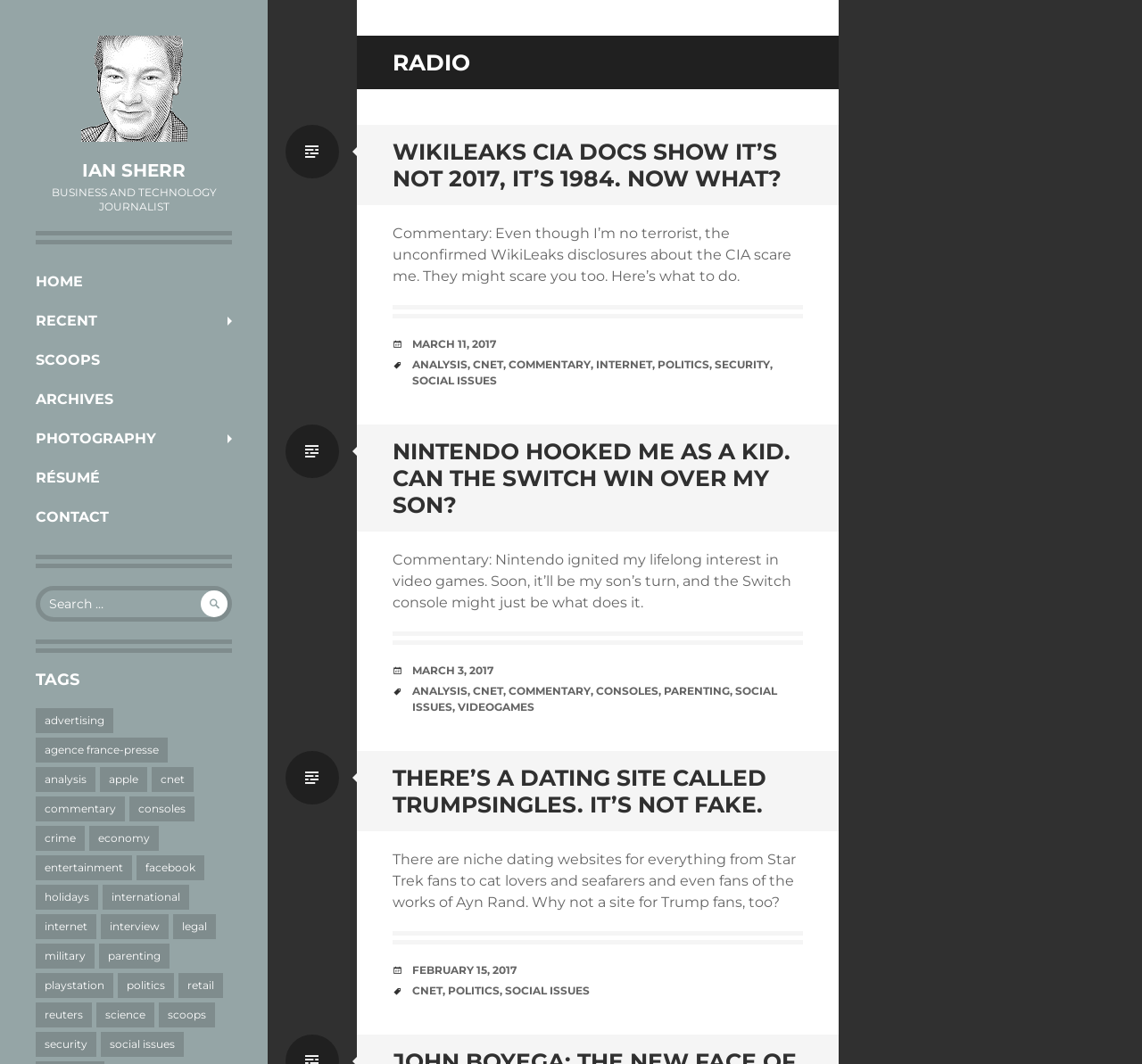Identify the bounding box coordinates of the element that should be clicked to fulfill this task: "search for something". The coordinates should be provided as four float numbers between 0 and 1, i.e., [left, top, right, bottom].

[0.031, 0.551, 0.203, 0.601]